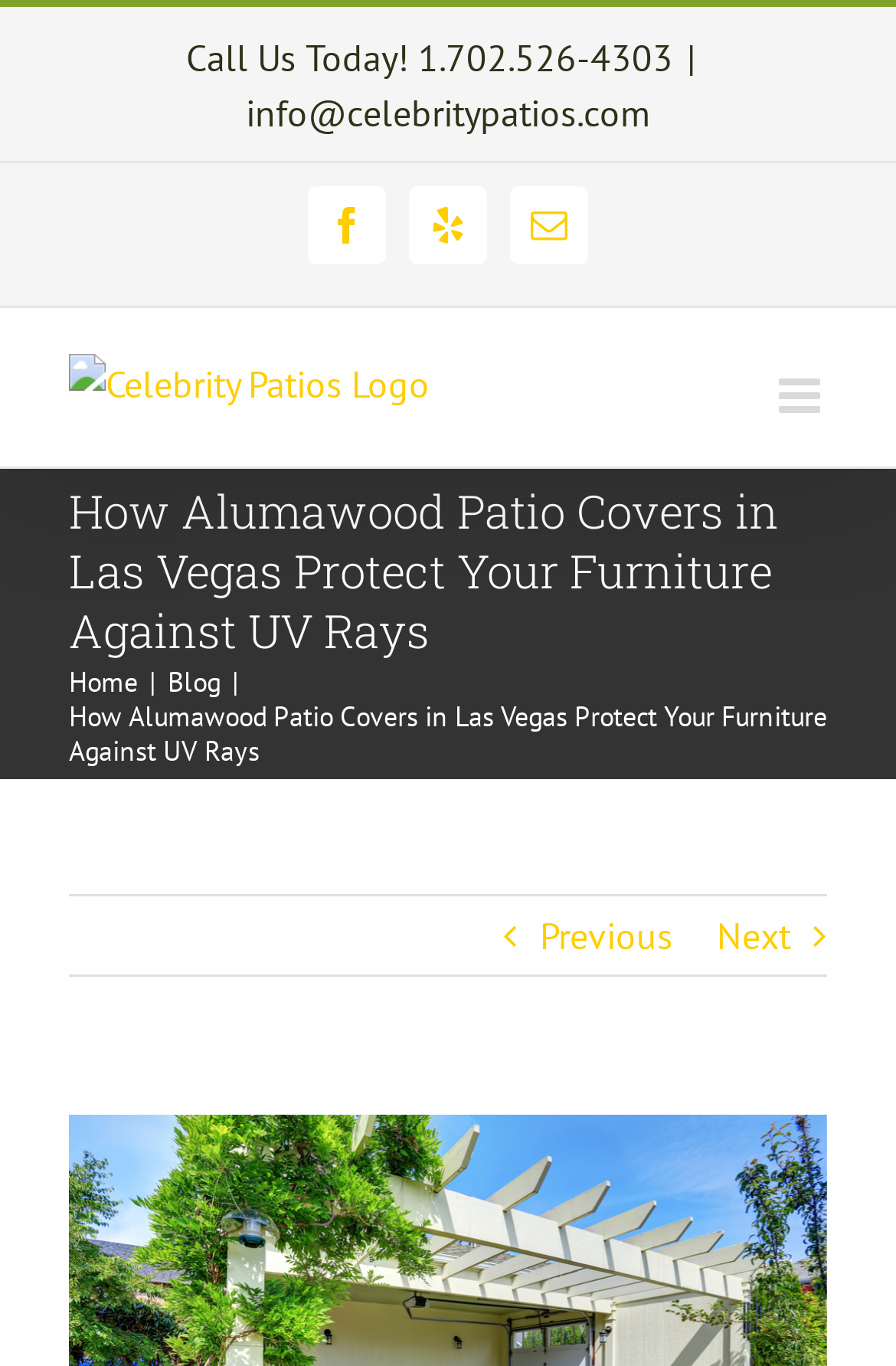Specify the bounding box coordinates (top-left x, top-left y, bottom-right x, bottom-right y) of the UI element in the screenshot that matches this description: Call Us Today! 1.702.526-4303

[0.208, 0.025, 0.751, 0.058]